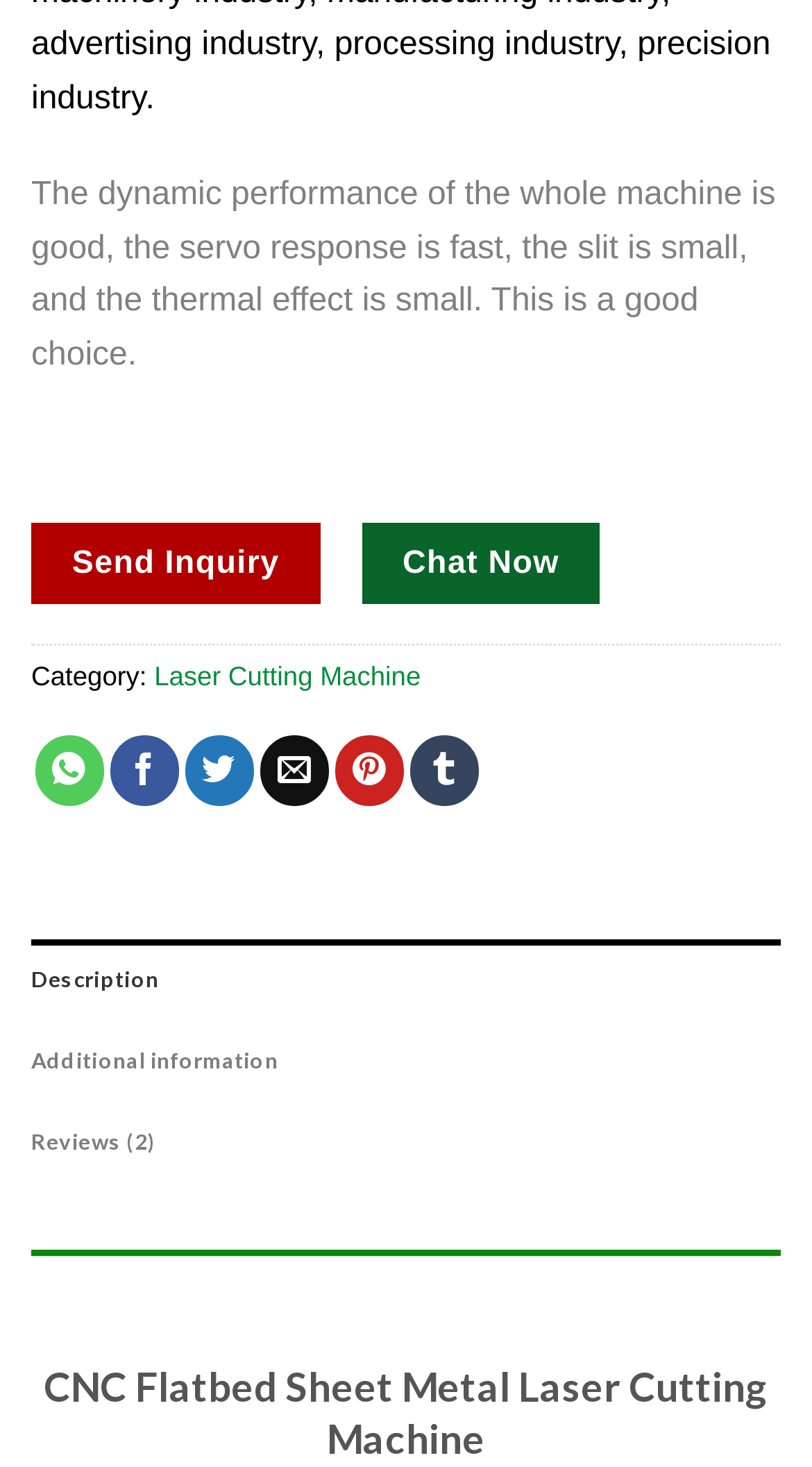Please identify the bounding box coordinates of the clickable area that will allow you to execute the instruction: "View the description of the laser cutting machine".

[0.19, 0.45, 0.518, 0.471]